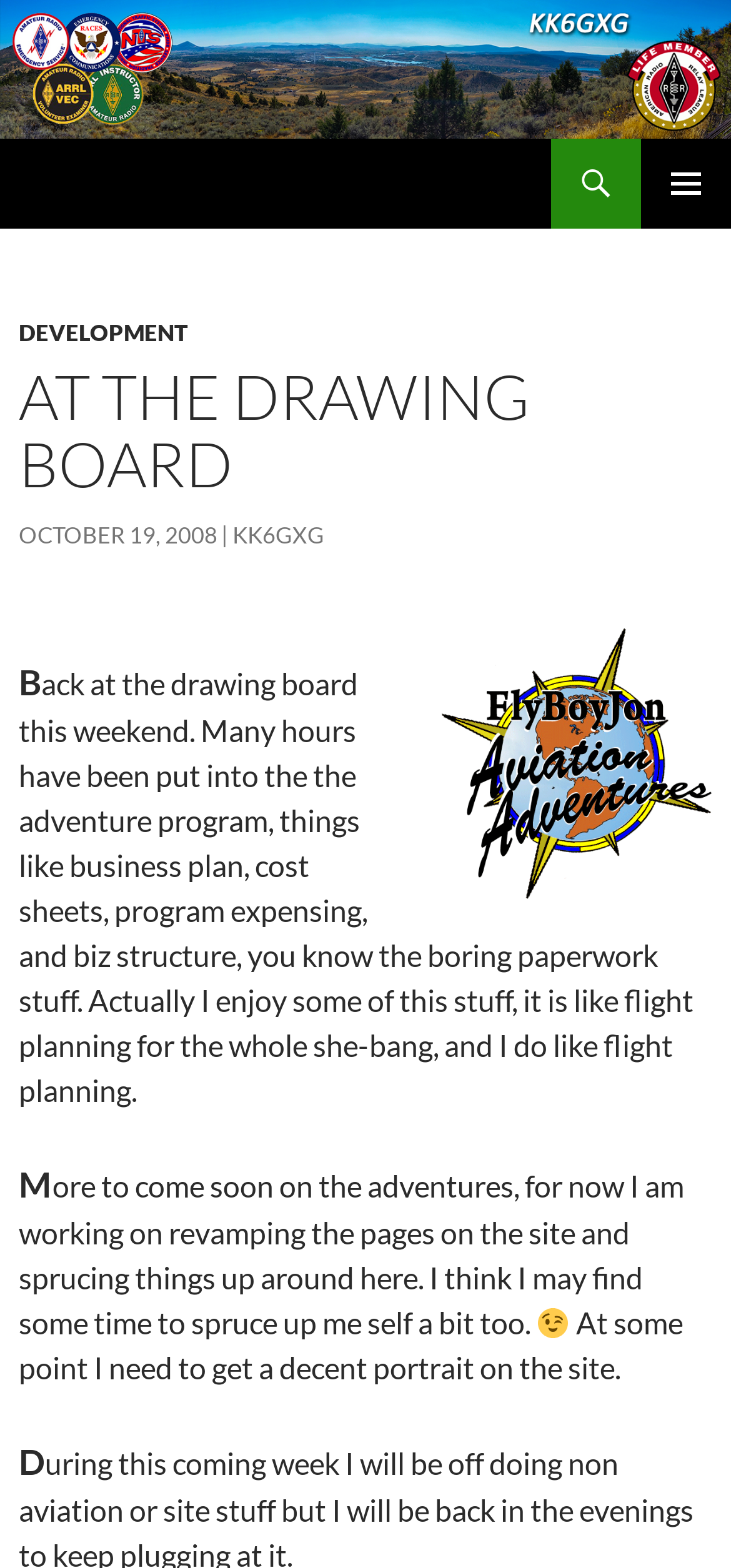What is the author planning to do with their portrait?
Refer to the image and give a detailed answer to the query.

The author is planning to get a decent portrait on the website, as mentioned in the text 'At some point I need to get a decent portrait on the site.'